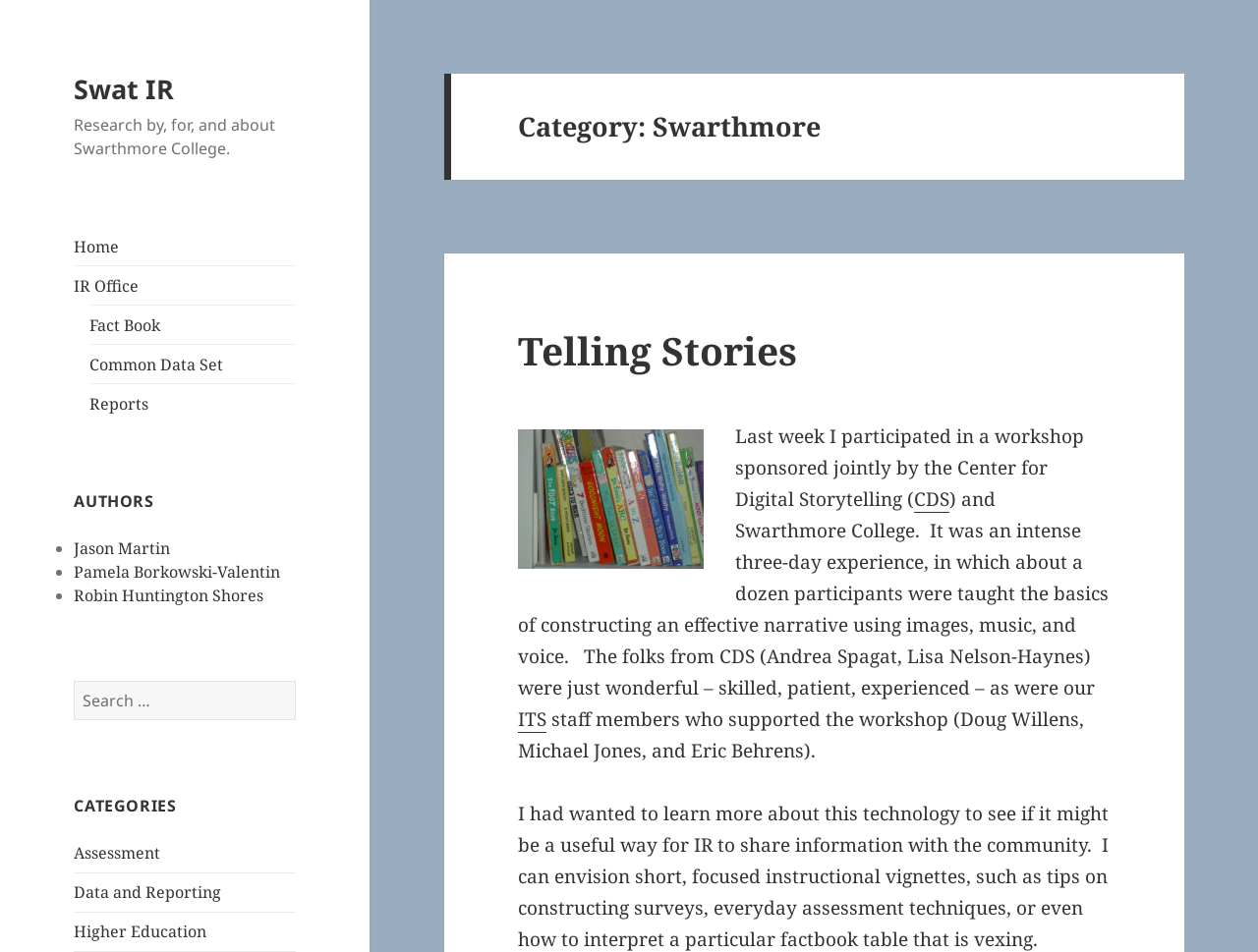How many authors are listed?
Please provide a single word or phrase answer based on the image.

Three